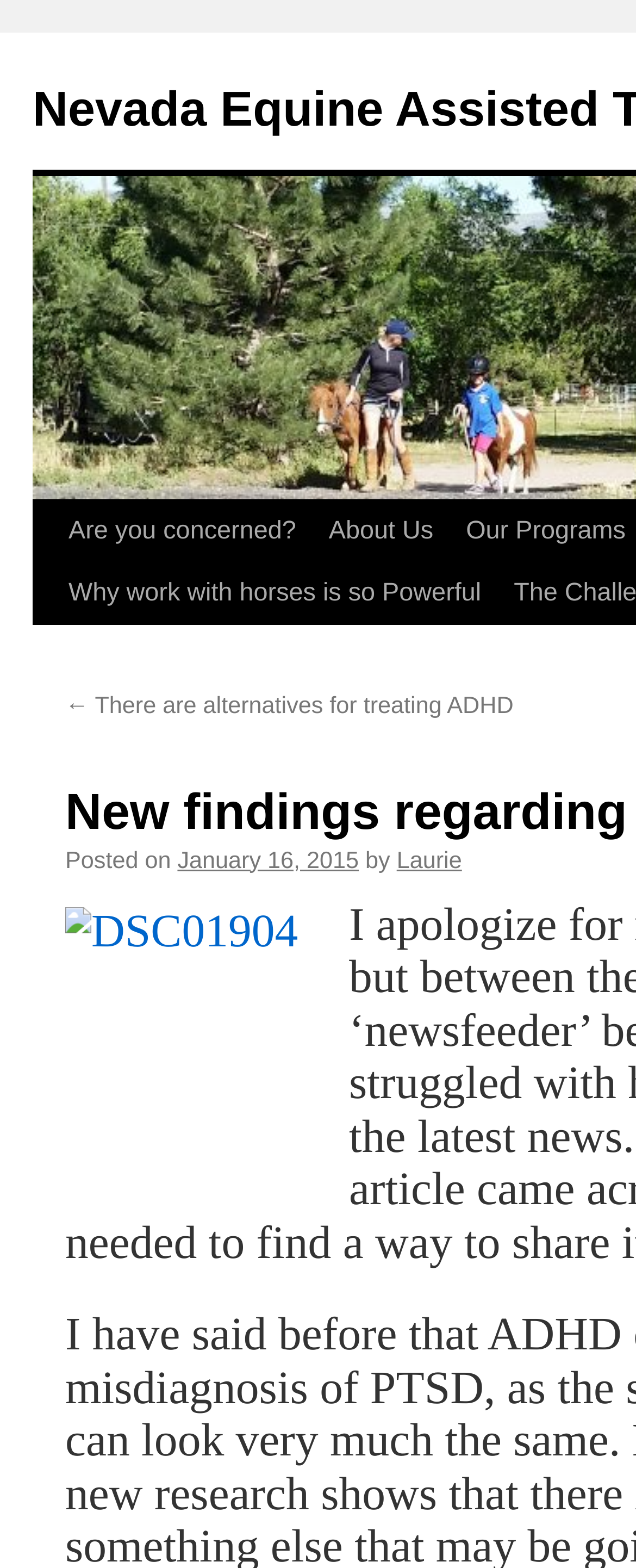Given the description "January 16, 2015", determine the bounding box of the corresponding UI element.

[0.279, 0.62, 0.564, 0.636]